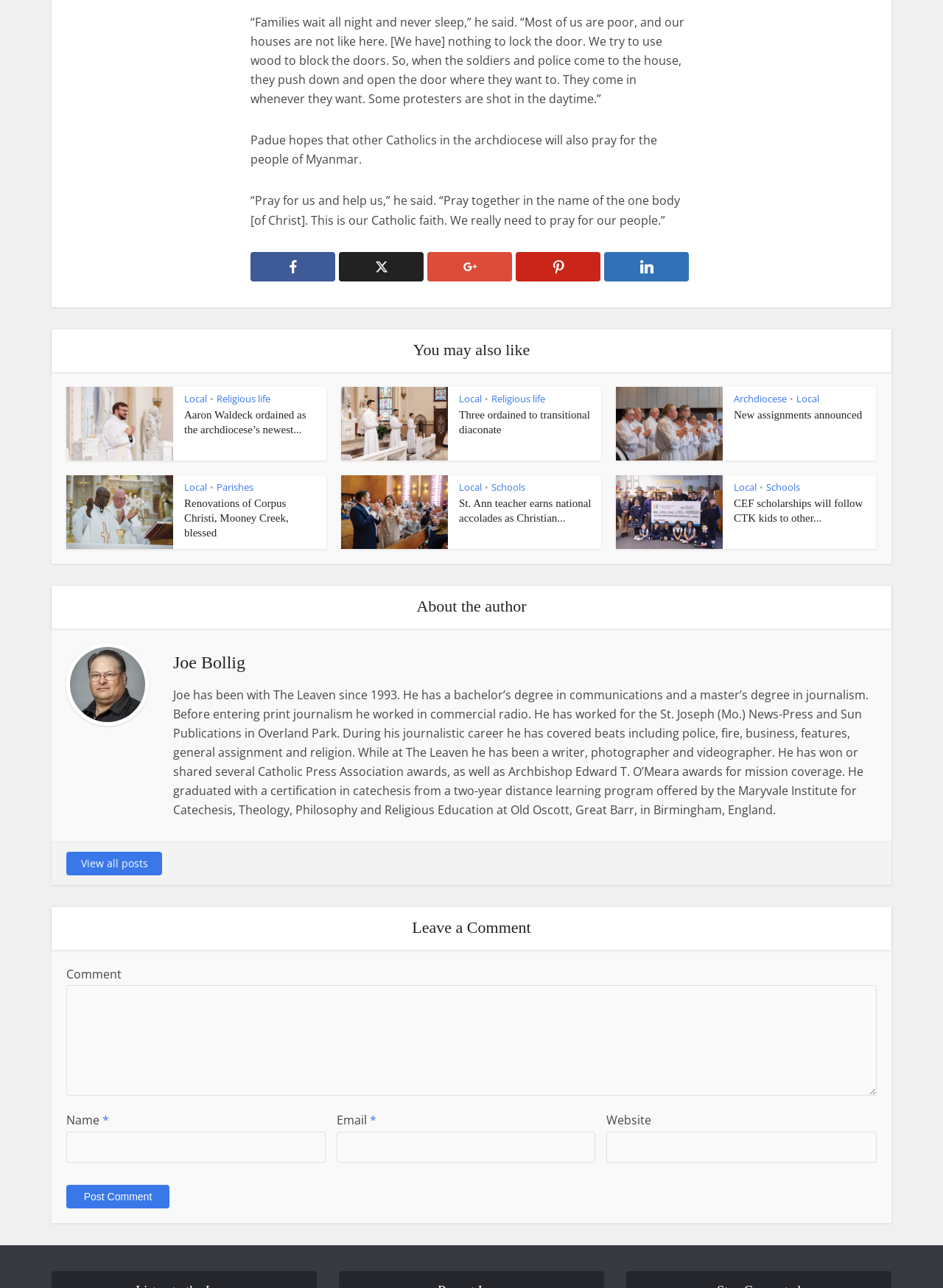Please provide a one-word or phrase answer to the question: 
How many articles are listed under 'You may also like'?

5